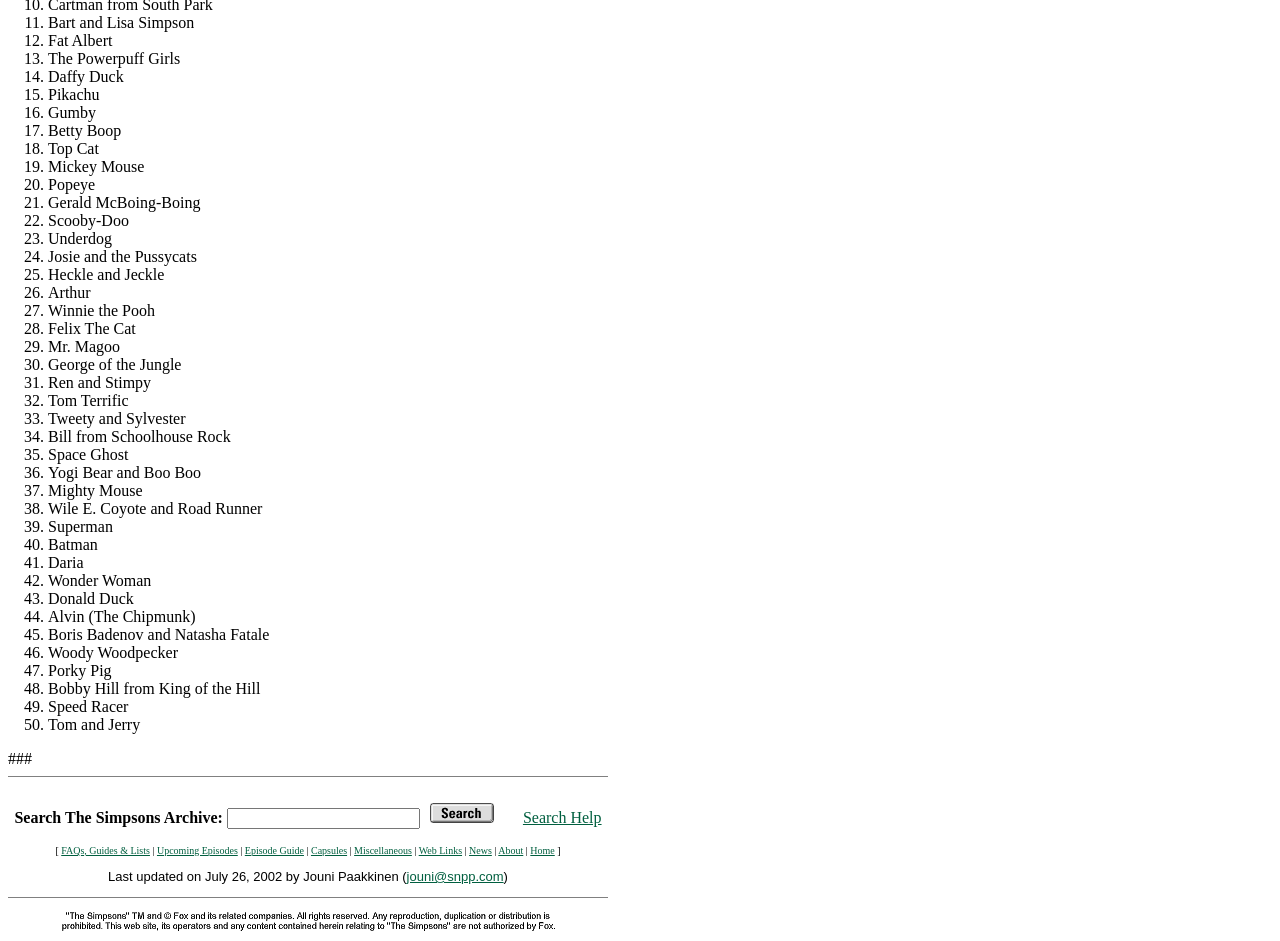From the screenshot, find the bounding box of the UI element matching this description: "Miscellaneous". Supply the bounding box coordinates in the form [left, top, right, bottom], each a float between 0 and 1.

[0.277, 0.898, 0.322, 0.91]